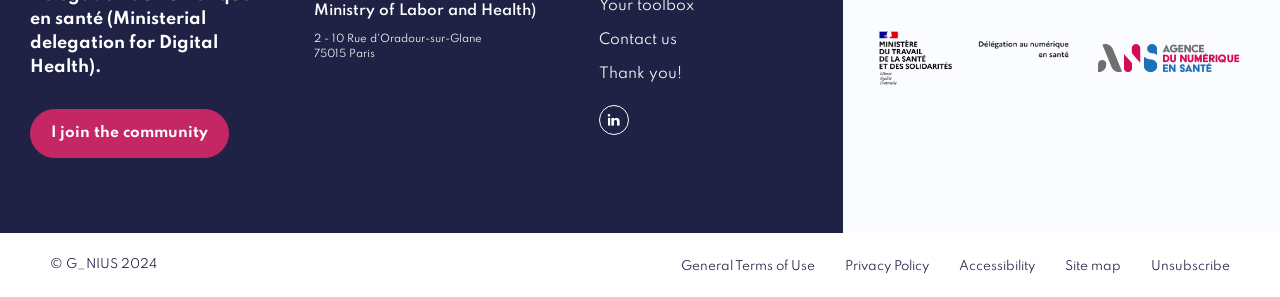Find the bounding box coordinates of the clickable element required to execute the following instruction: "Contact us". Provide the coordinates as four float numbers between 0 and 1, i.e., [left, top, right, bottom].

[0.468, 0.106, 0.529, 0.16]